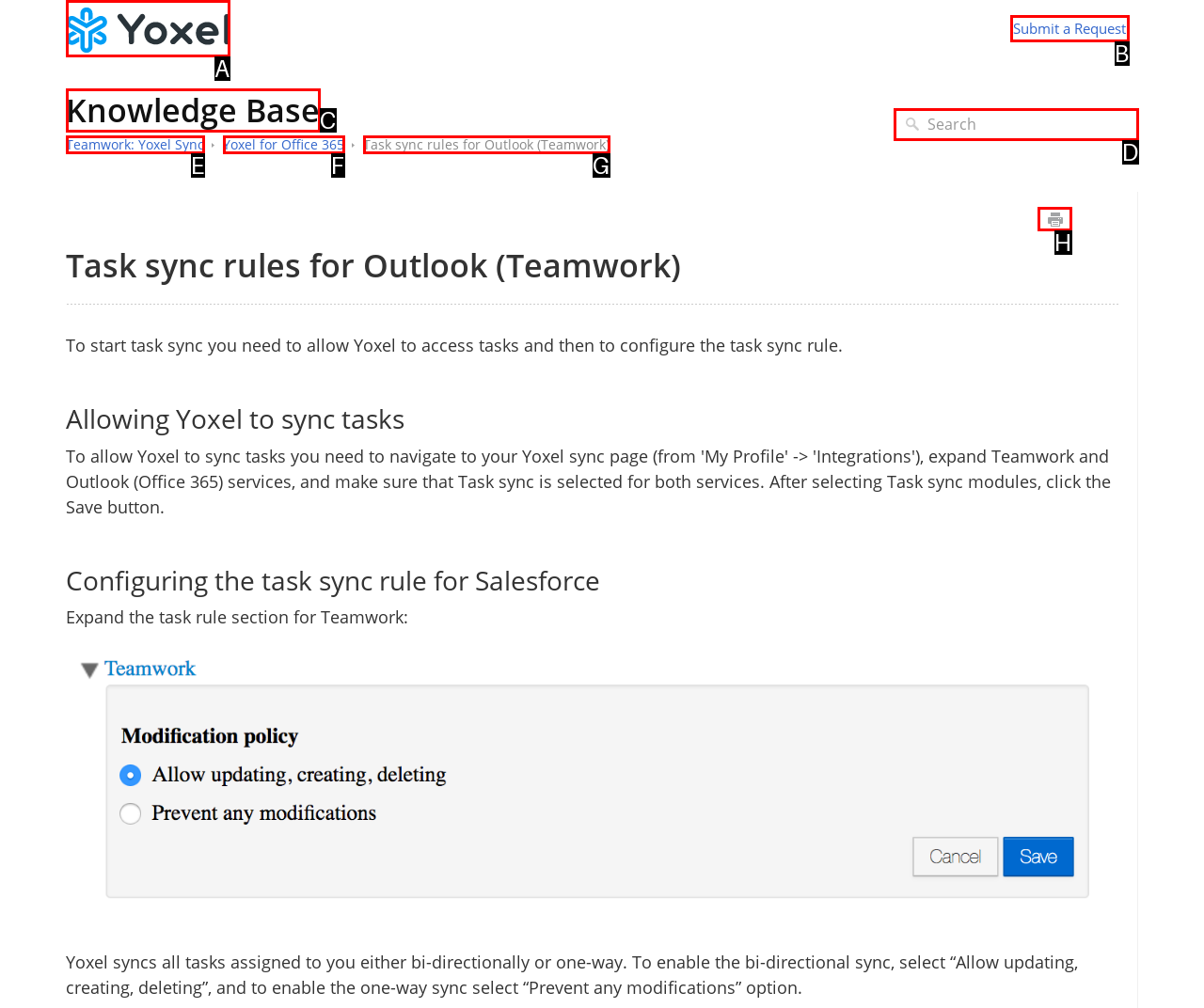Select the proper HTML element to perform the given task: Print the page Answer with the corresponding letter from the provided choices.

H